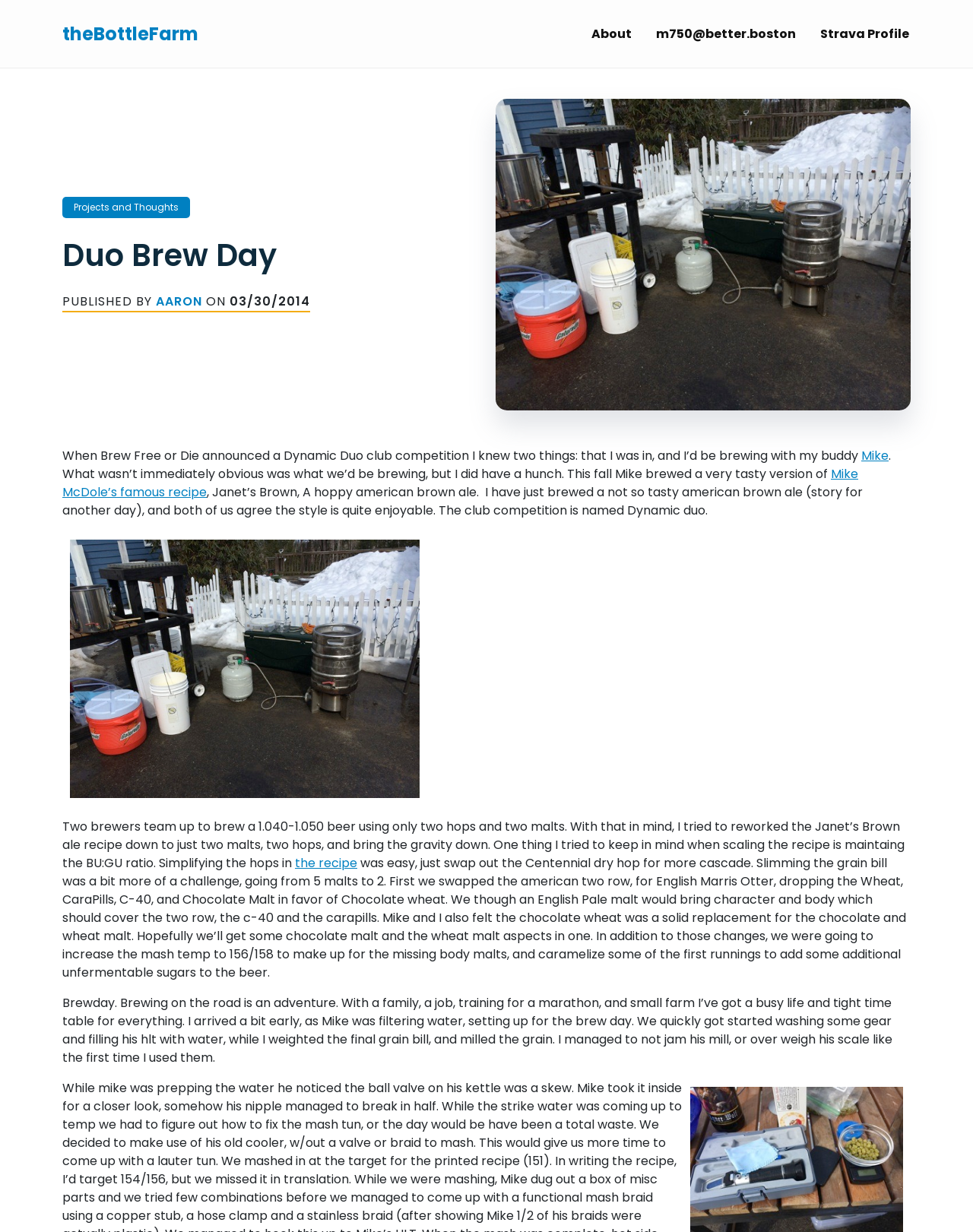What is the main title displayed on this webpage?

Duo Brew Day